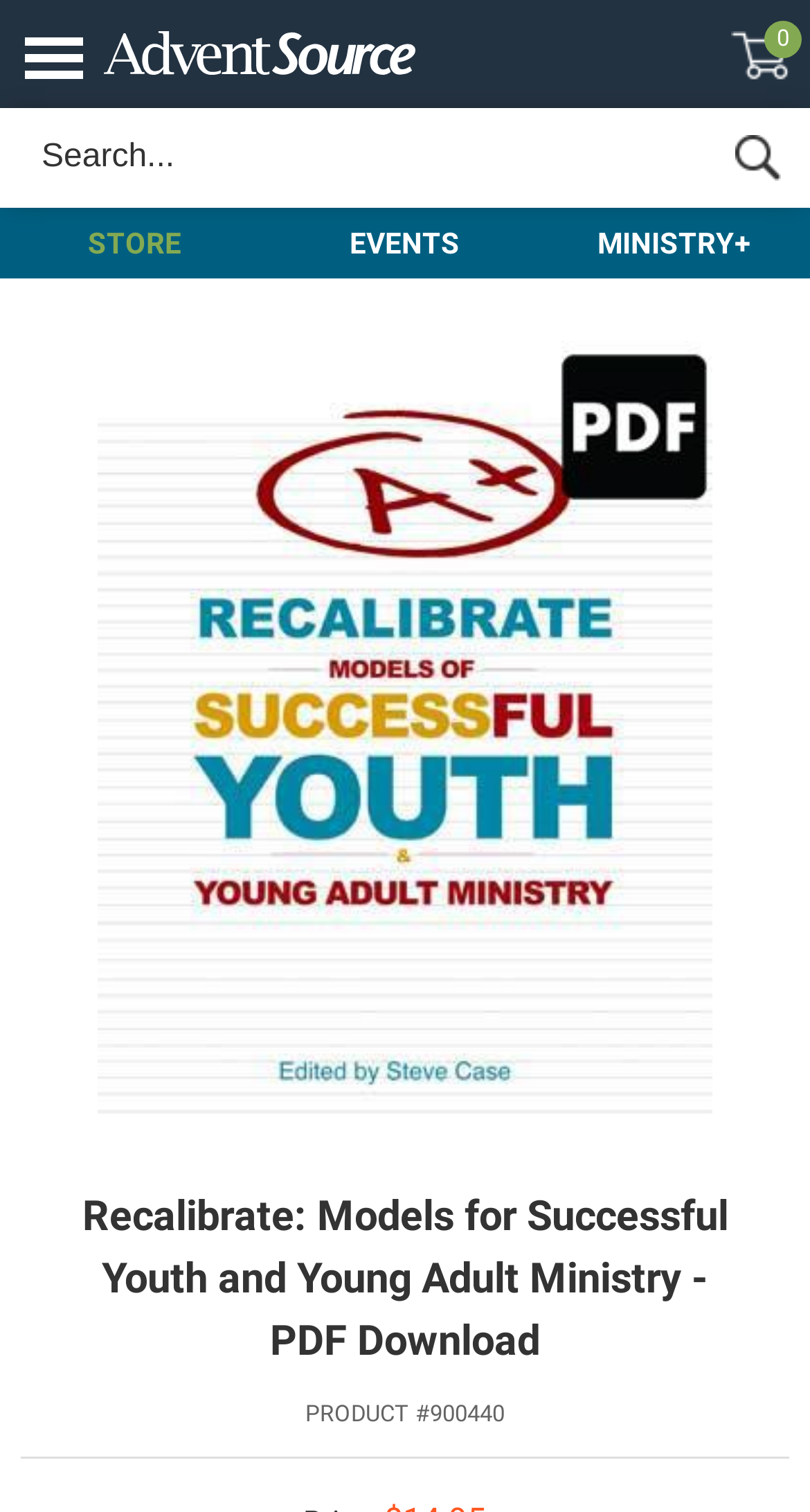How many links are in the top navigation bar?
Provide a fully detailed and comprehensive answer to the question.

I counted the number of links in the top navigation bar, which are 'STORE', 'EVENTS', and 'MINISTRY+'. Therefore, there are 3 links in the top navigation bar.